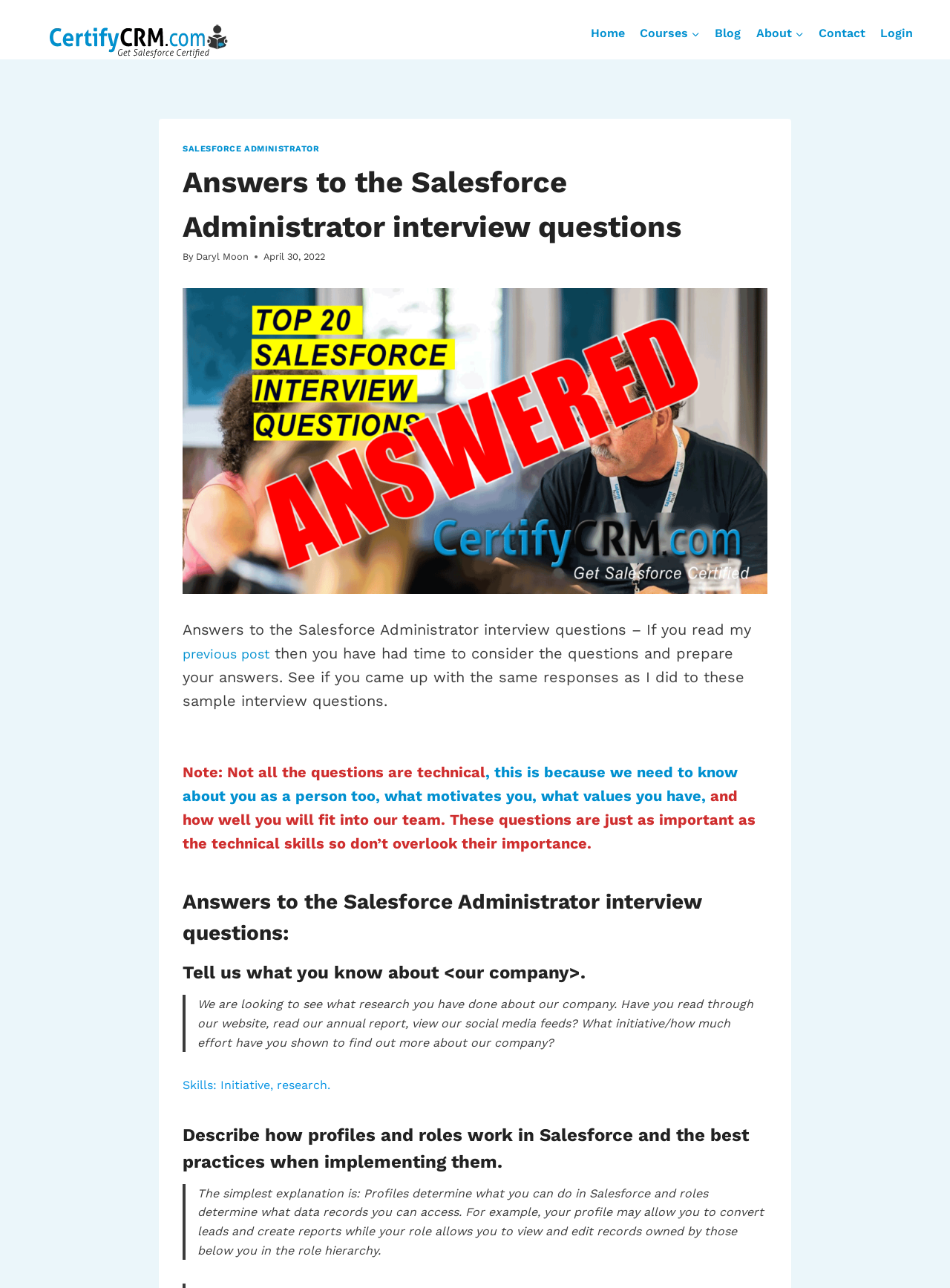Kindly determine the bounding box coordinates of the area that needs to be clicked to fulfill this instruction: "Go to the Home page".

[0.614, 0.015, 0.666, 0.037]